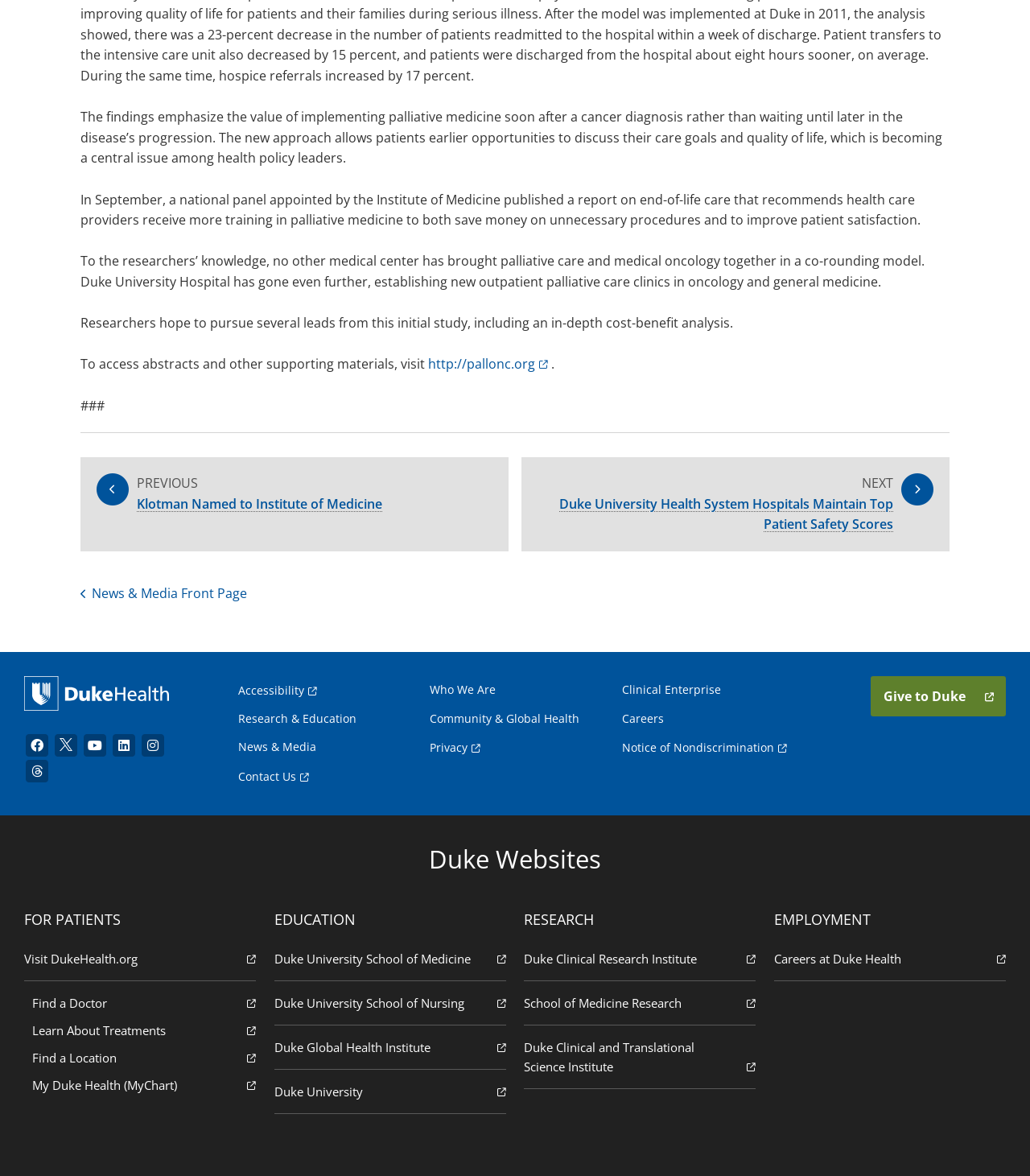Could you specify the bounding box coordinates for the clickable section to complete the following instruction: "Go to the 'For Patients' section"?

[0.023, 0.775, 0.248, 0.79]